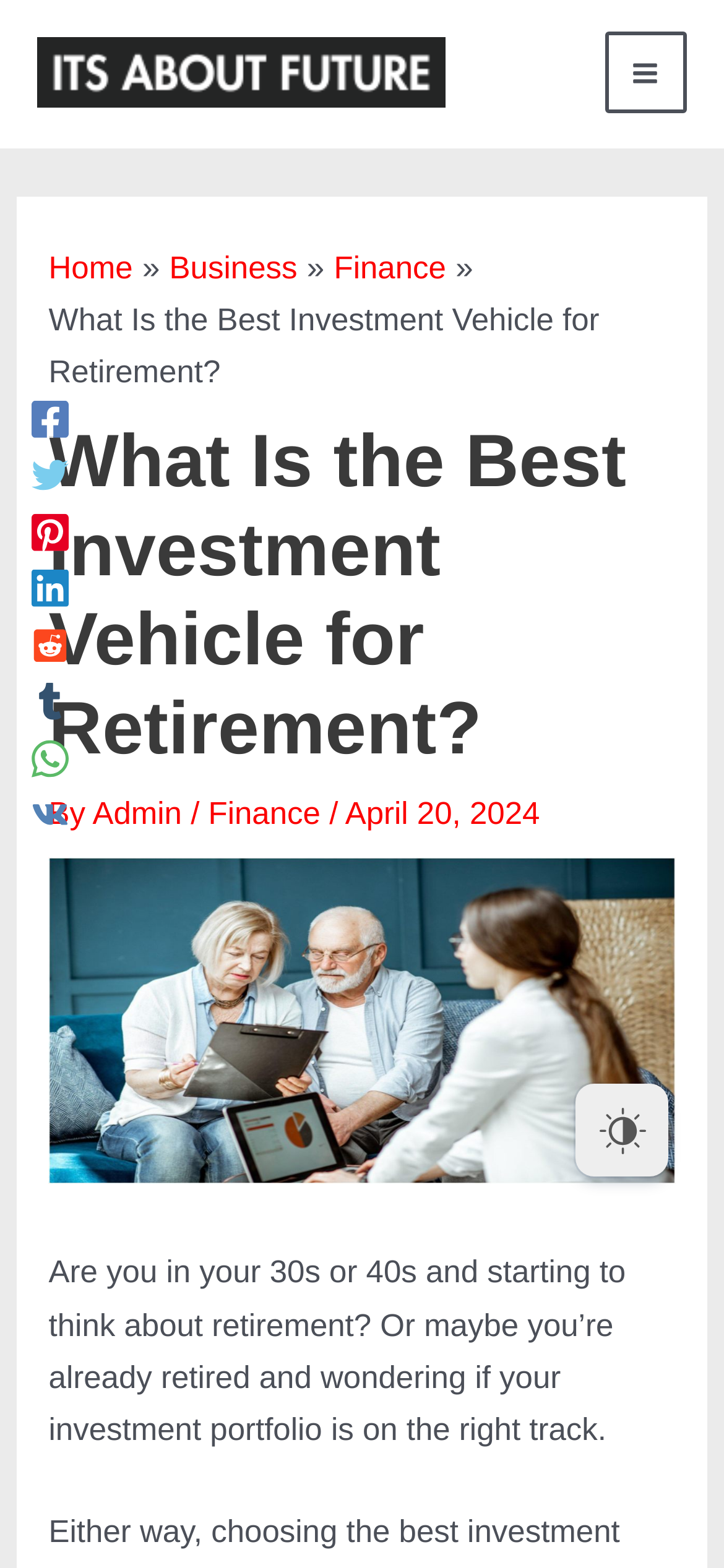Craft a detailed narrative of the webpage's structure and content.

This webpage is about choosing the best investment vehicle for retirement. At the top left, there is a link "ITSABOUTFUTURE" accompanied by an image with the same name. On the top right, there is a main menu button. Below the main menu button, there is a header section that spans the entire width of the page. 

In the header section, there is a navigation menu with breadcrumbs, consisting of links to "Home", "Business", and "Finance". Next to the breadcrumbs, there is a static text displaying the title "What Is the Best Investment Vehicle for Retirement?". 

Below the header section, there is a heading with the same title as the webpage. The author's name "Admin" is displayed, along with the category "Finance" and the date "April 20, 2024". 

On the left side of the page, there is a large image related to the best investment. To the right of the image, there is a block of text that discusses retirement planning for individuals in their 30s and 40s. 

At the bottom left, there are social media links to Facebook, Twitter, Pinterest, Linkedin, Reddit, Tumblr, WhatsApp, and VK, each accompanied by an image.